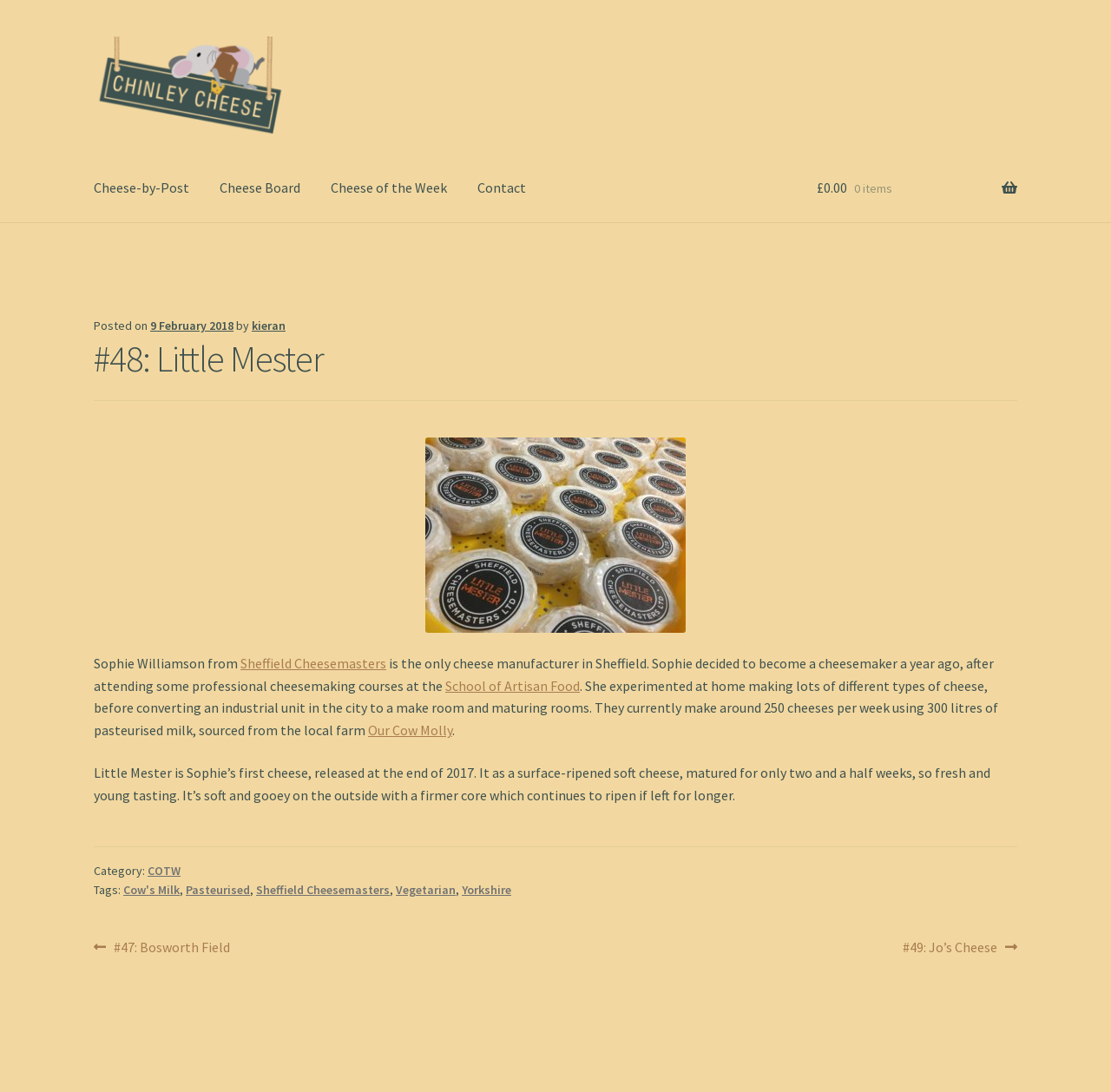Provide a comprehensive caption for the webpage.

The webpage is about Sophie Williamson, a cheesemaker from Sheffield Cheesemasters, and her journey to become a professional cheesemaker. At the top of the page, there are two "Skip to" links, followed by a logo image and a navigation menu with five links: "Chinley Cheese", "Cheese-by-Post", "Cheese Board", "Cheese of the Week", and "Contact". 

On the top right corner, there is a shopping cart link with a price and item count. The main content of the page is an article about Sophie Williamson, which includes a header with a date and author information. The article is divided into several paragraphs, describing Sophie's decision to become a cheesemaker, her experimentation with different types of cheese, and the establishment of her business, Little Mester. 

There are several links within the article, including "Sheffield Cheesemasters", "School of Artisan Food", and "Our Cow Molly", which provide additional information about the mentioned entities. The article also describes Little Mester, Sophie's first cheese, and its characteristics. 

At the bottom of the article, there are category and tag links, including "COTW", "Cow's Milk", "Pasteurised", "Sheffield Cheesemasters", "Vegetarian", and "Yorkshire". Finally, there is a post navigation section with links to previous and next posts, titled "#47: Bosworth Field" and "#49: Jo’s Cheese", respectively.